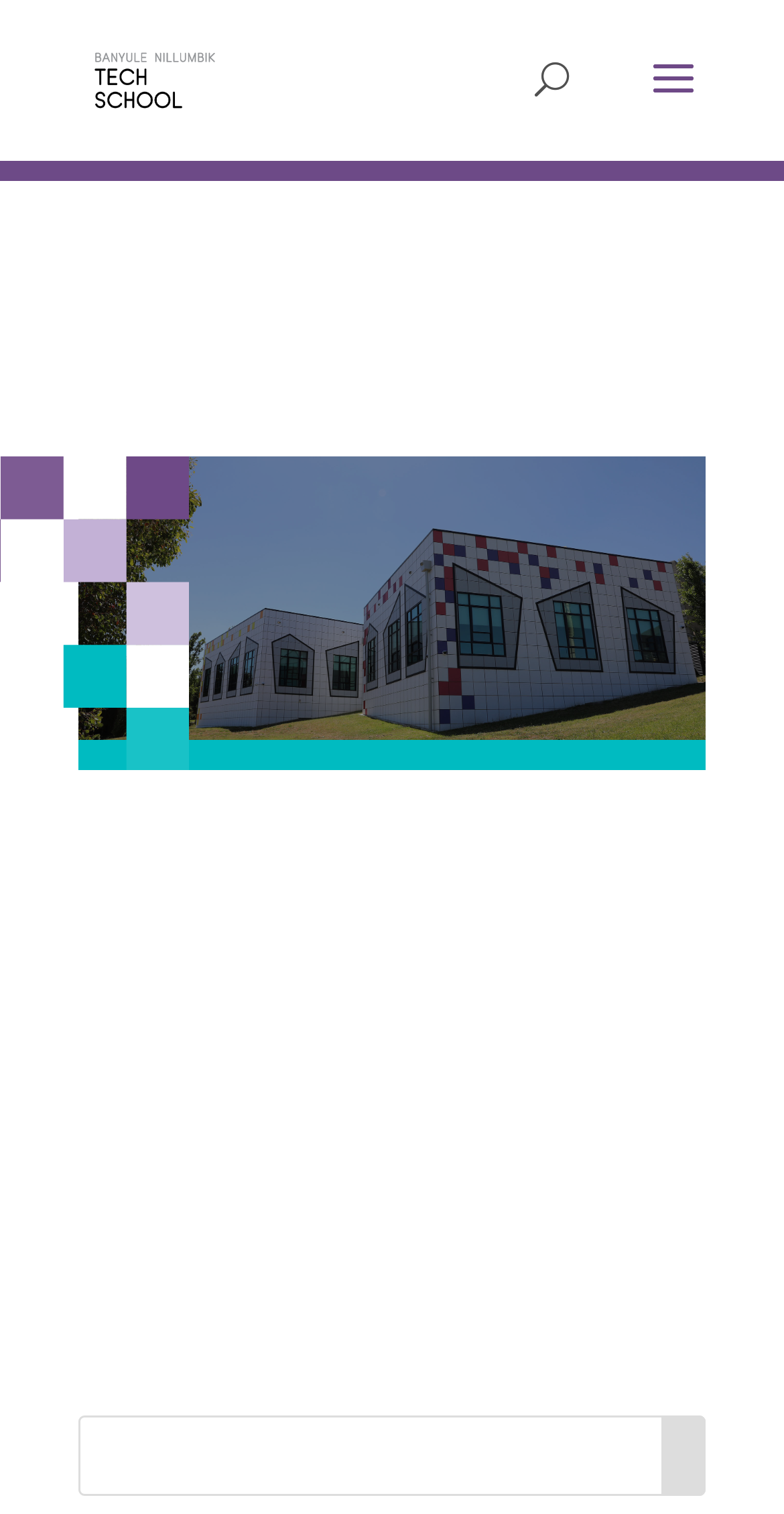Answer the following query concisely with a single word or phrase:
What is the name of the tech school?

Banyule Nillumbik Tech School